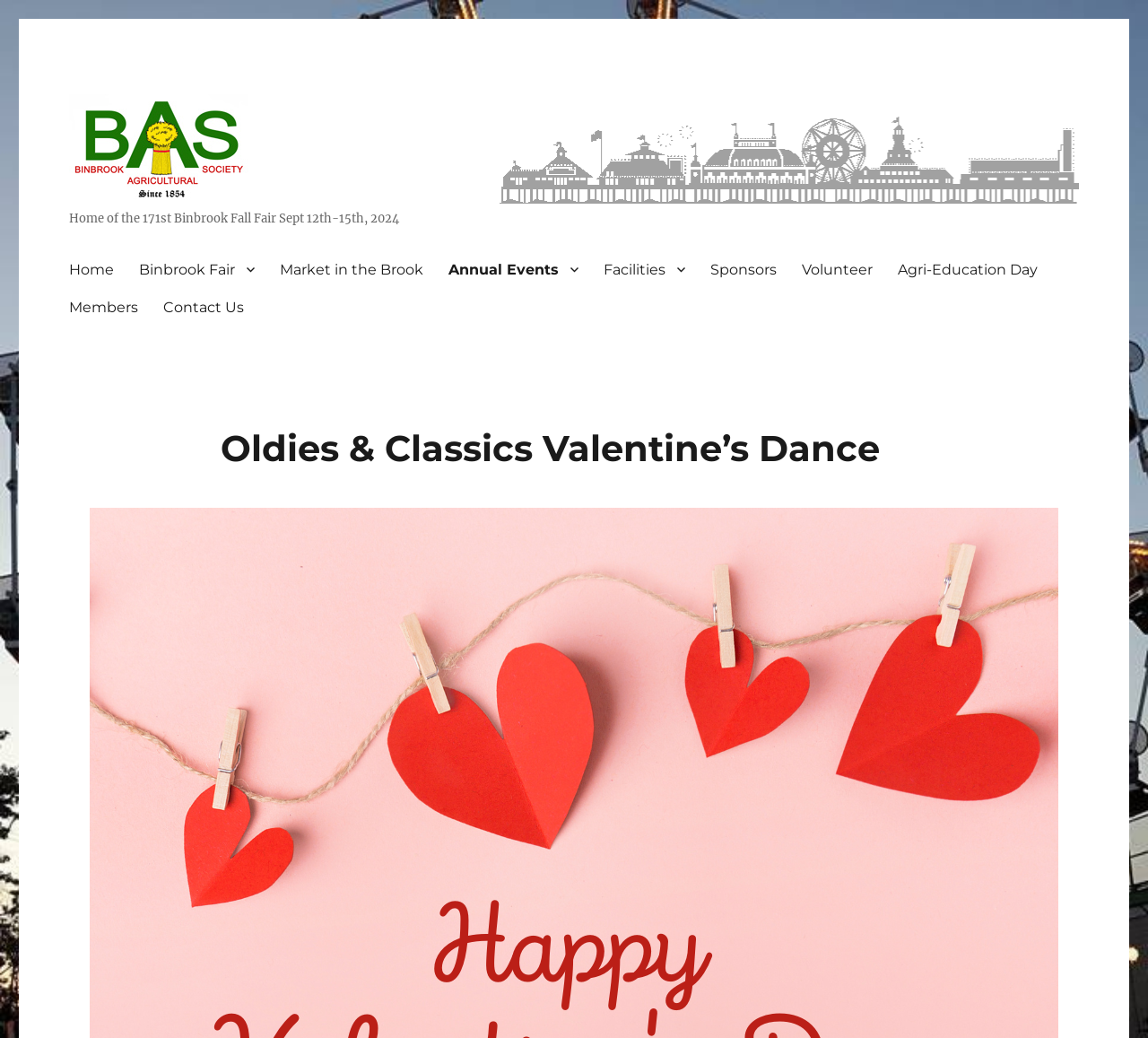Please find and generate the text of the main header of the webpage.

Oldies & Classics Valentine’s Dance